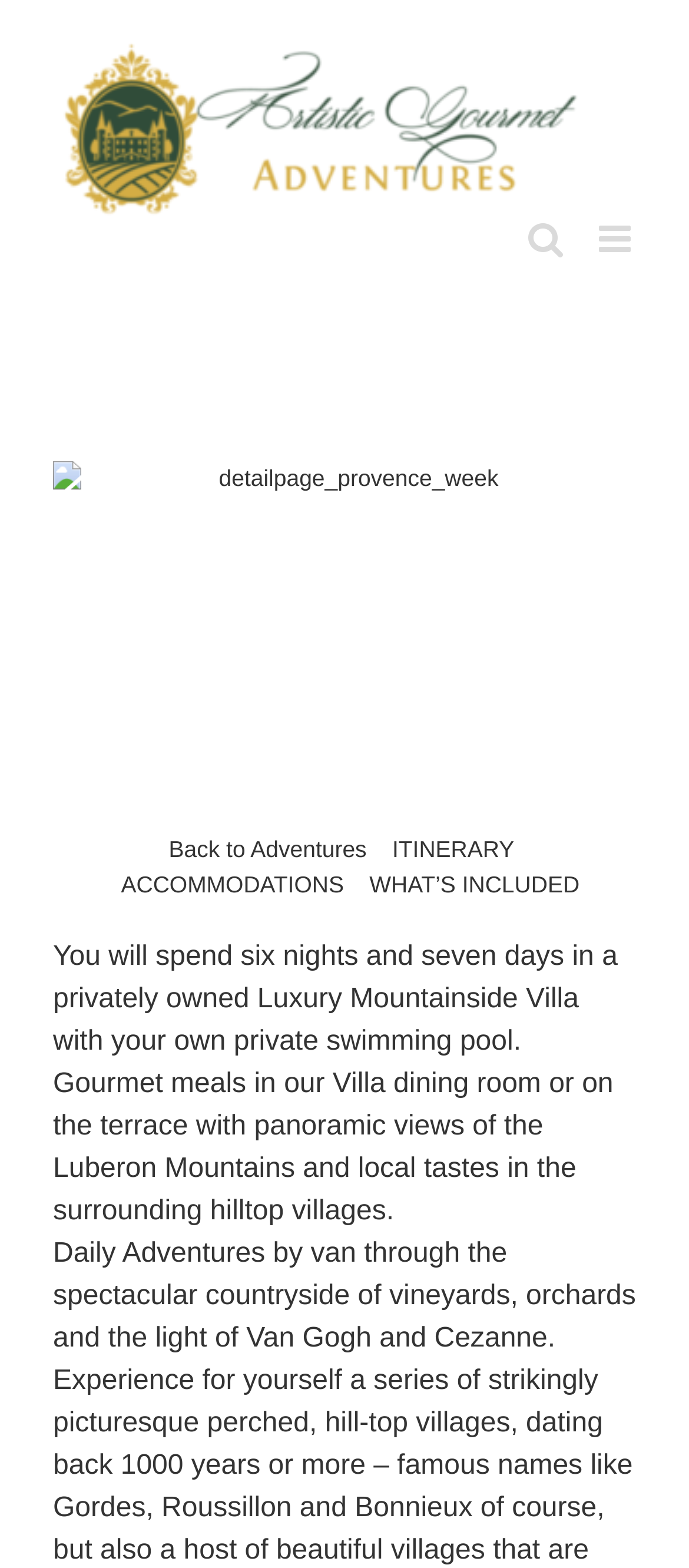Utilize the details in the image to thoroughly answer the following question: What is the purpose of the 'Toggle mobile search' link?

The 'Toggle mobile search' link is located at the top right corner of the webpage and is used to toggle the mobile search function on and off.